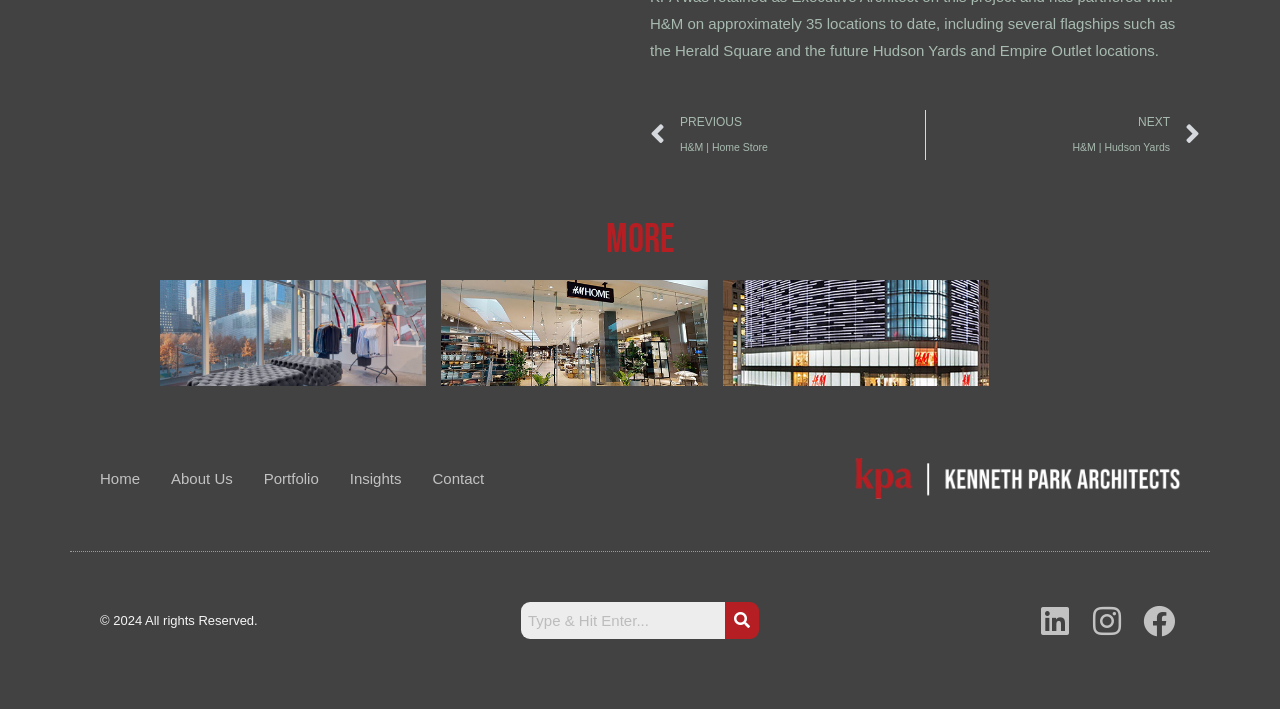Identify the bounding box for the given UI element using the description provided. Coordinates should be in the format (top-left x, top-left y, bottom-right x, bottom-right y) and must be between 0 and 1. Here is the description: PrevPreviousH&M | Home Store

[0.508, 0.155, 0.722, 0.225]